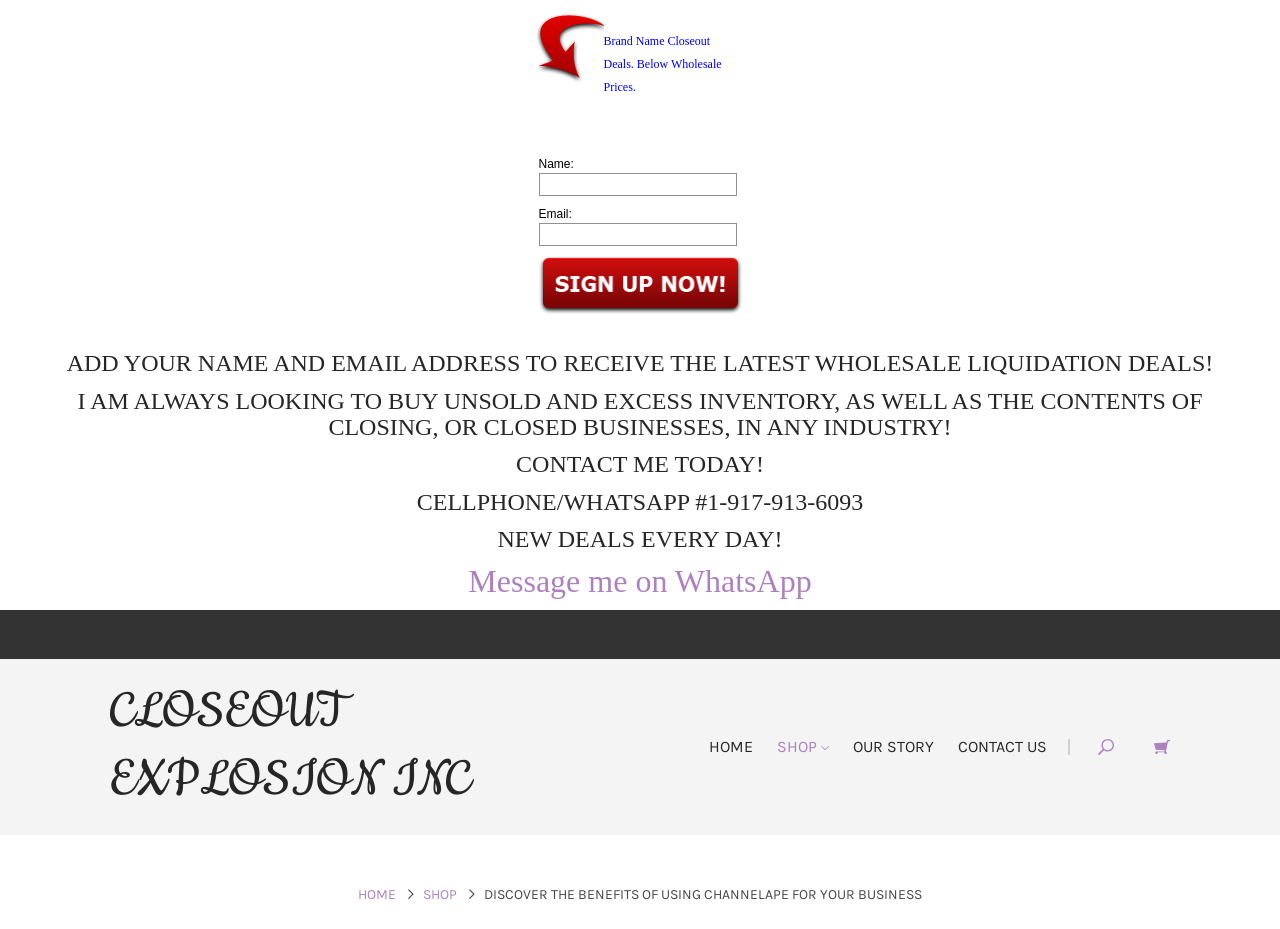How many navigation links are there?
Refer to the image and give a detailed answer to the question.

There are five navigation links at the bottom of the webpage, which are 'HOME', 'SHOP', 'OUR STORY', 'CONTACT US', and another 'HOME' link.